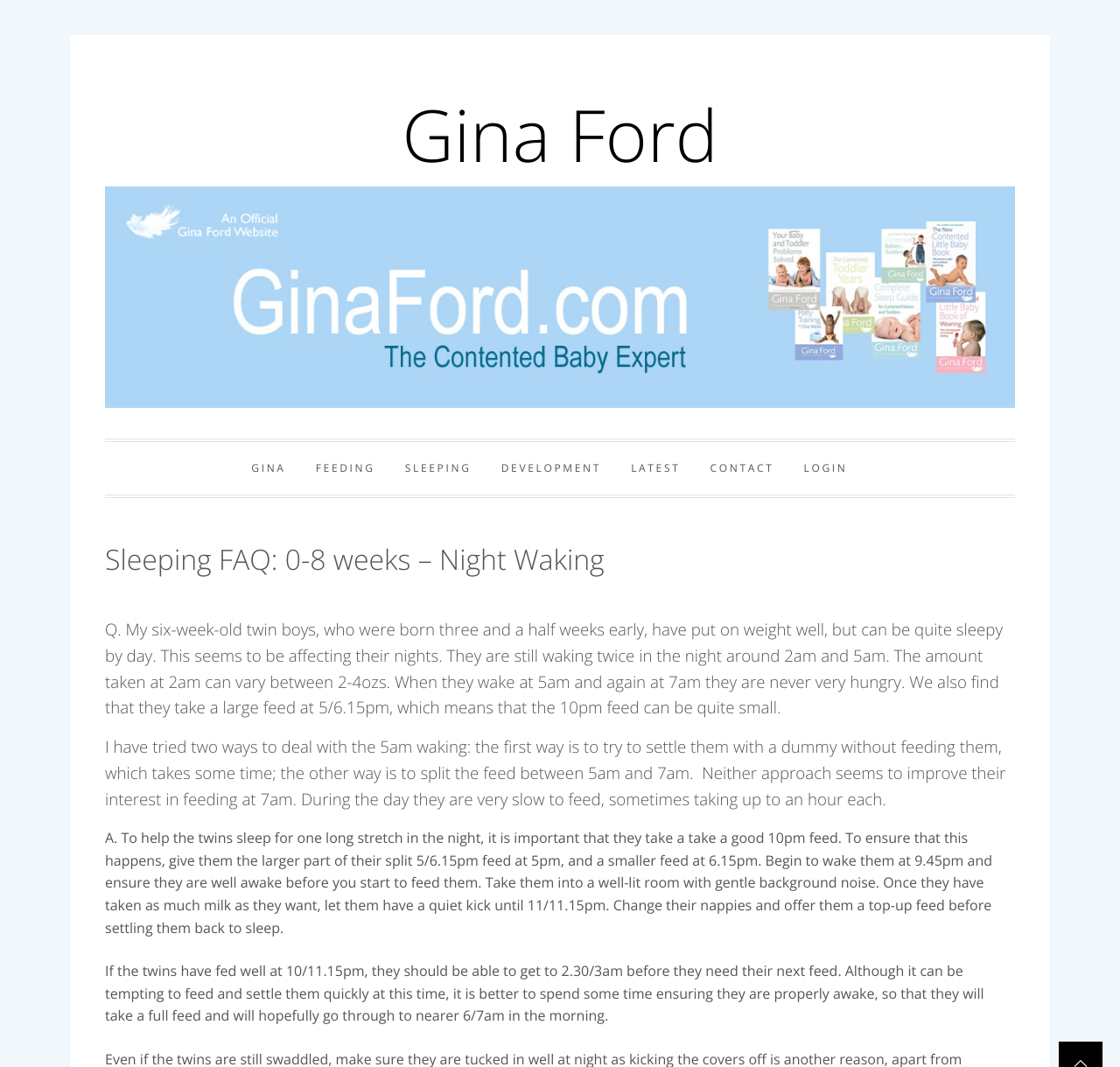What time is recommended to wake the twins for a feed?
Answer the question based on the image using a single word or a brief phrase.

9.45pm